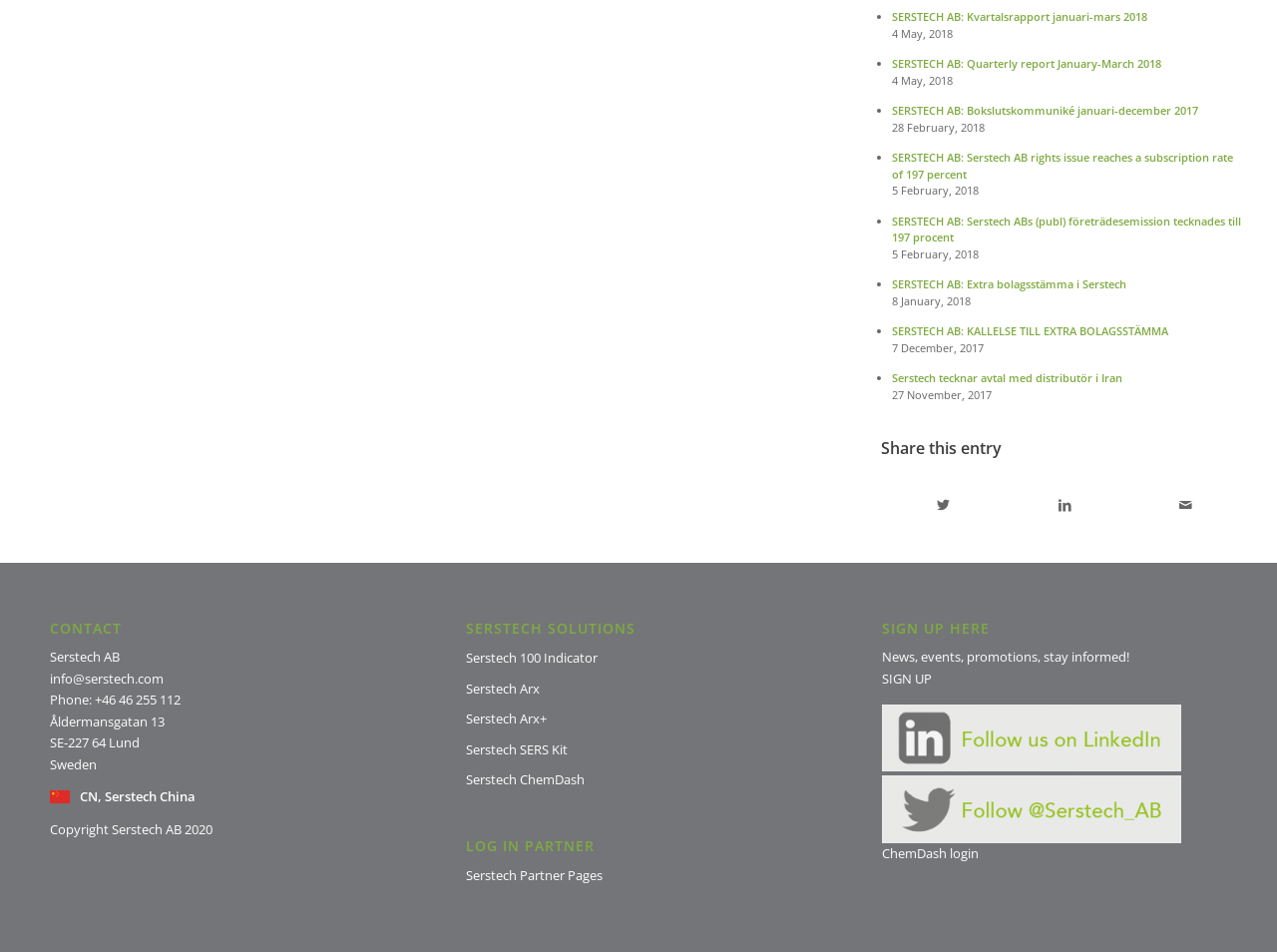Please determine the bounding box coordinates of the element to click on in order to accomplish the following task: "Share on Twitter". Ensure the coordinates are four float numbers ranging from 0 to 1, i.e., [left, top, right, bottom].

[0.691, 0.503, 0.786, 0.558]